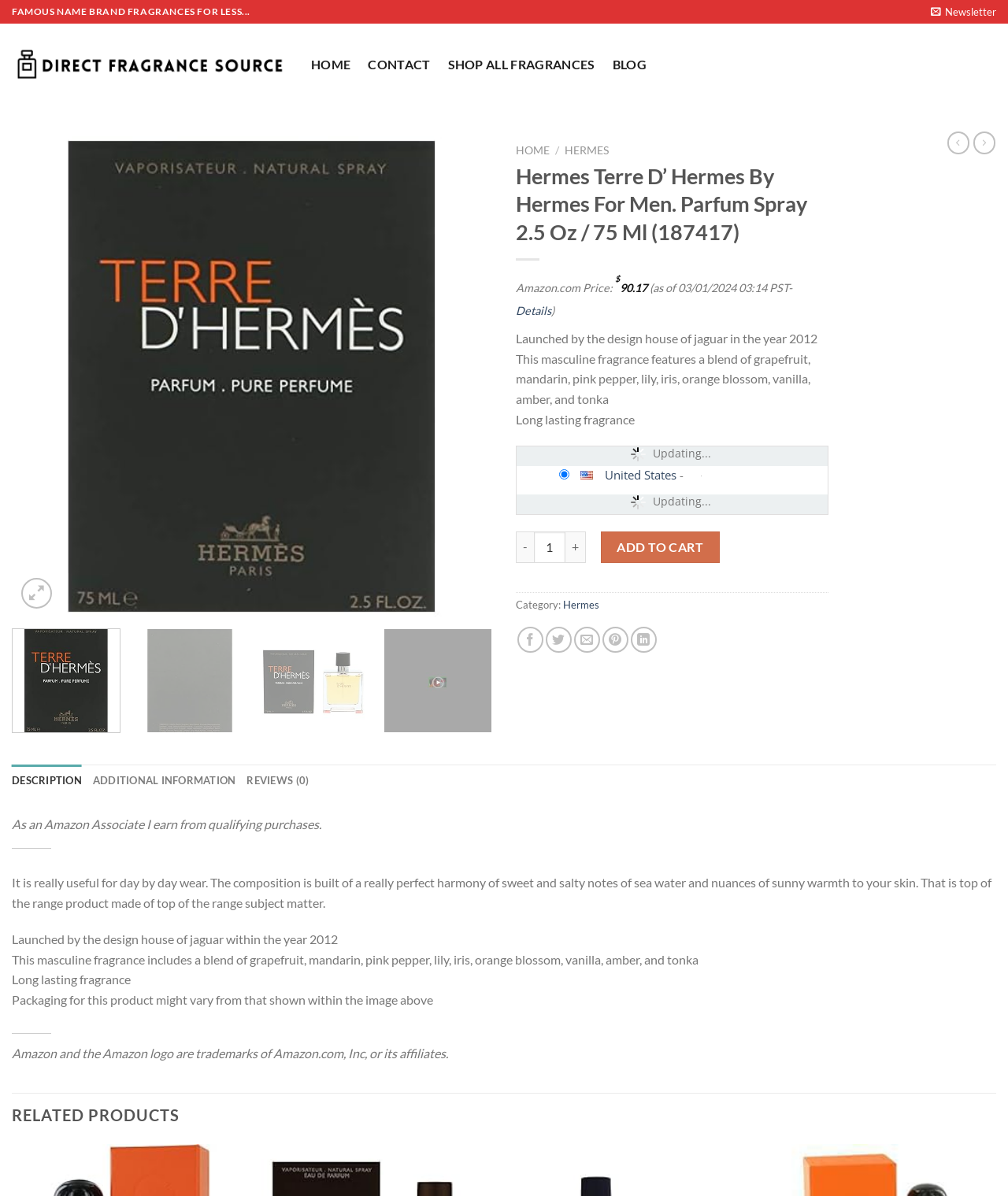Offer a comprehensive description of the webpage’s content and structure.

This webpage is about a product, specifically a fragrance called "Hermes Terre D' Hermes By Hermes For Men. Parfum Spray 2.5 Oz / 75 Ml (187417)". At the top of the page, there is a navigation menu with links to "HOME", "CONTACT", "SHOP ALL FRAGRANCES", "BLOG", and a search bar. Below the navigation menu, there is a heading with the product name and a brief description.

On the left side of the page, there is a column with links to "HOME", "HERMES", and a separator line. Below this column, there is a section with product details, including the price, a description of the fragrance, and a "ADD TO CART" button. There are also social media sharing links and a category link to "Hermes".

In the main content area, there are three tabs: "DESCRIPTION", "ADDITIONAL INFORMATION", and "REVIEWS (0)". The "DESCRIPTION" tab is selected by default and displays a detailed description of the product, including its features and benefits. The description is divided into several paragraphs, with headings and bullet points.

At the bottom of the page, there is a section with related products and a "Go to top" link. There are also some generic links and a copyright notice.